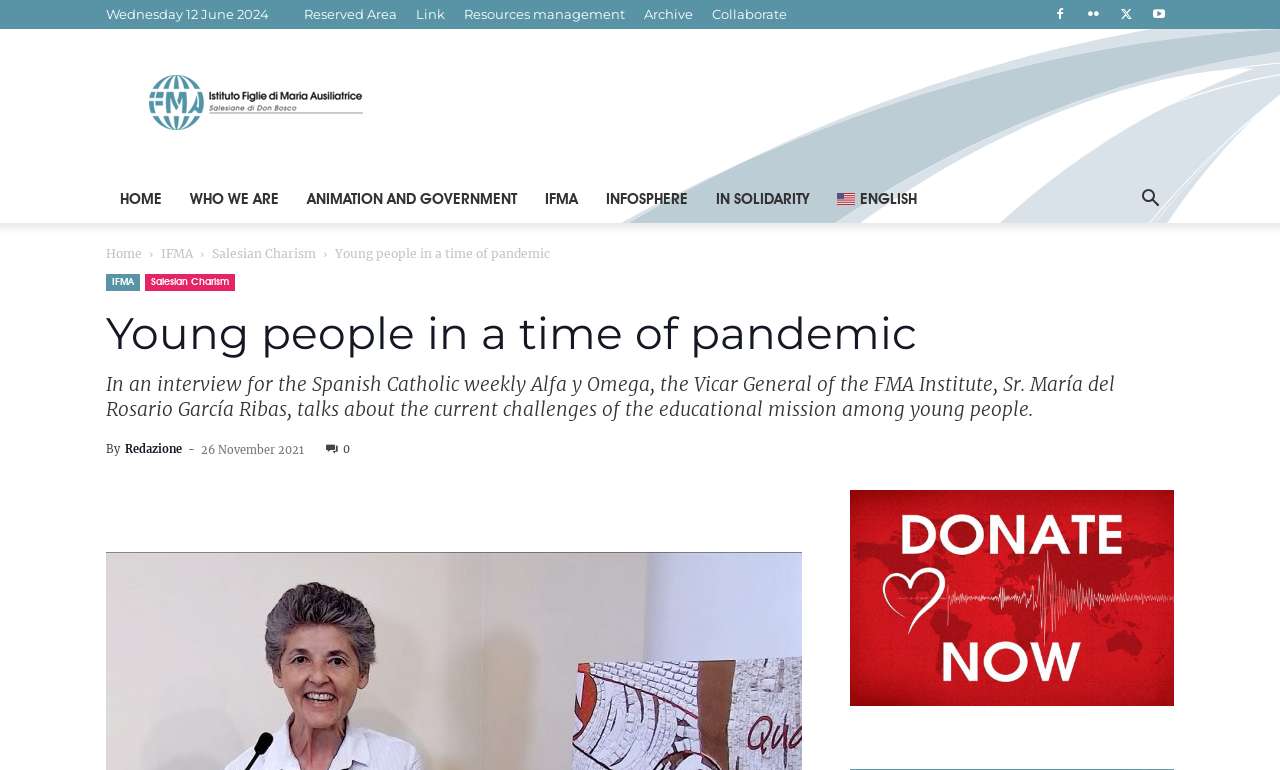Please find the bounding box coordinates for the clickable element needed to perform this instruction: "Contact me".

None